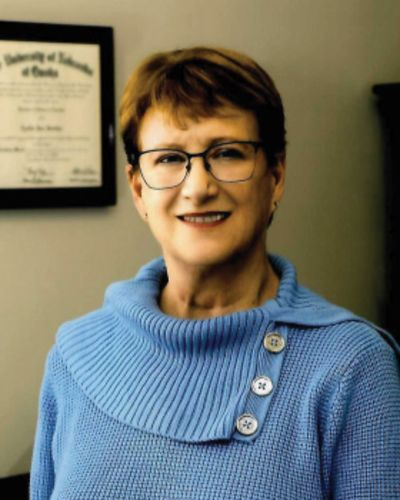Please examine the image and answer the question with a detailed explanation:
What is the guiding principle of Cynthia's practice?

According to the caption, Cynthia's practice emphasizes a client-first philosophy, which has been a guiding principle since 1987.